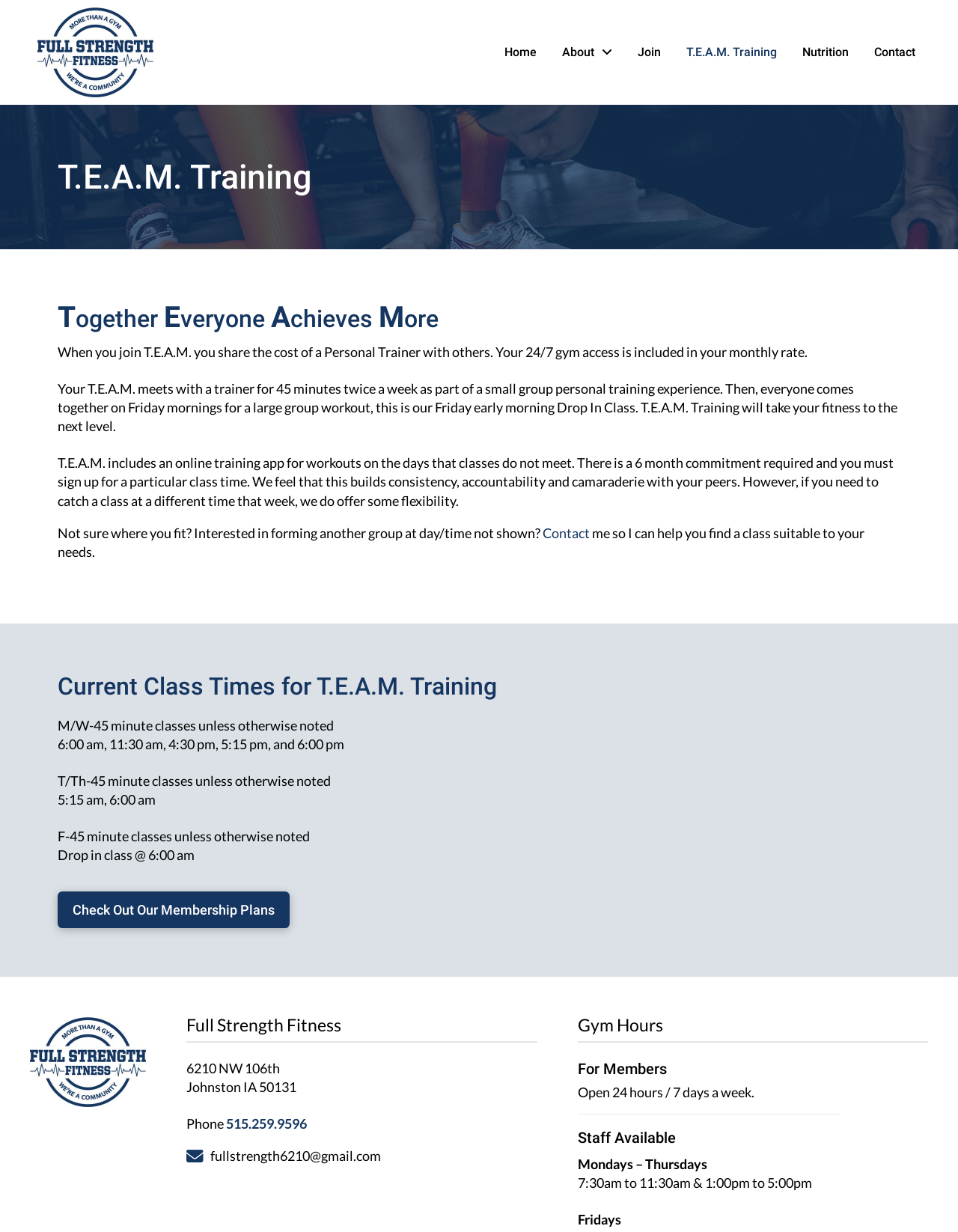Could you find the bounding box coordinates of the clickable area to complete this instruction: "Click the 'Join' link"?

[0.652, 0.0, 0.703, 0.085]